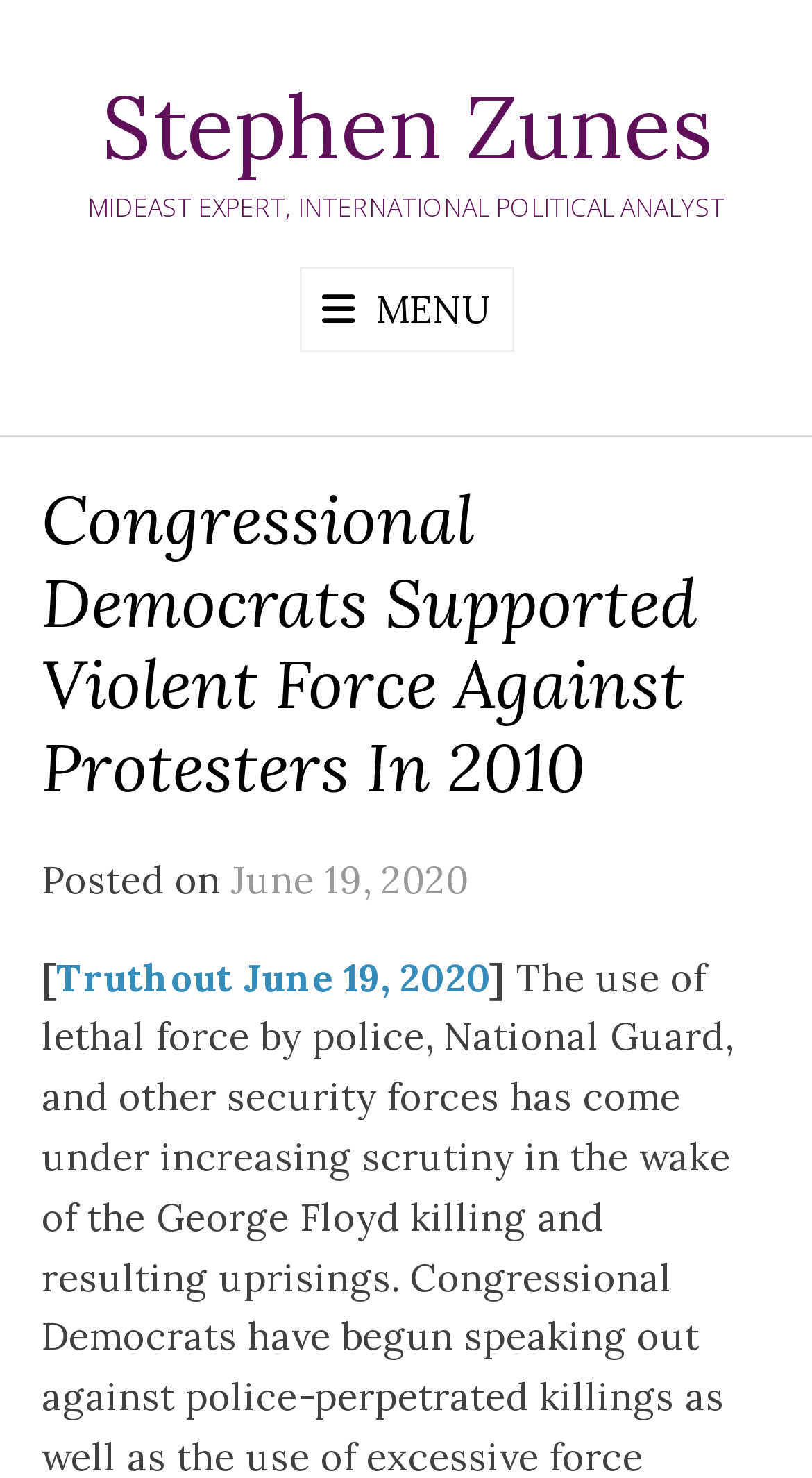Based on the element description Ariel Atom, identify the bounding box of the UI element in the given webpage screenshot. The coordinates should be in the format (top-left x, top-left y, bottom-right x, bottom-right y) and must be between 0 and 1.

None